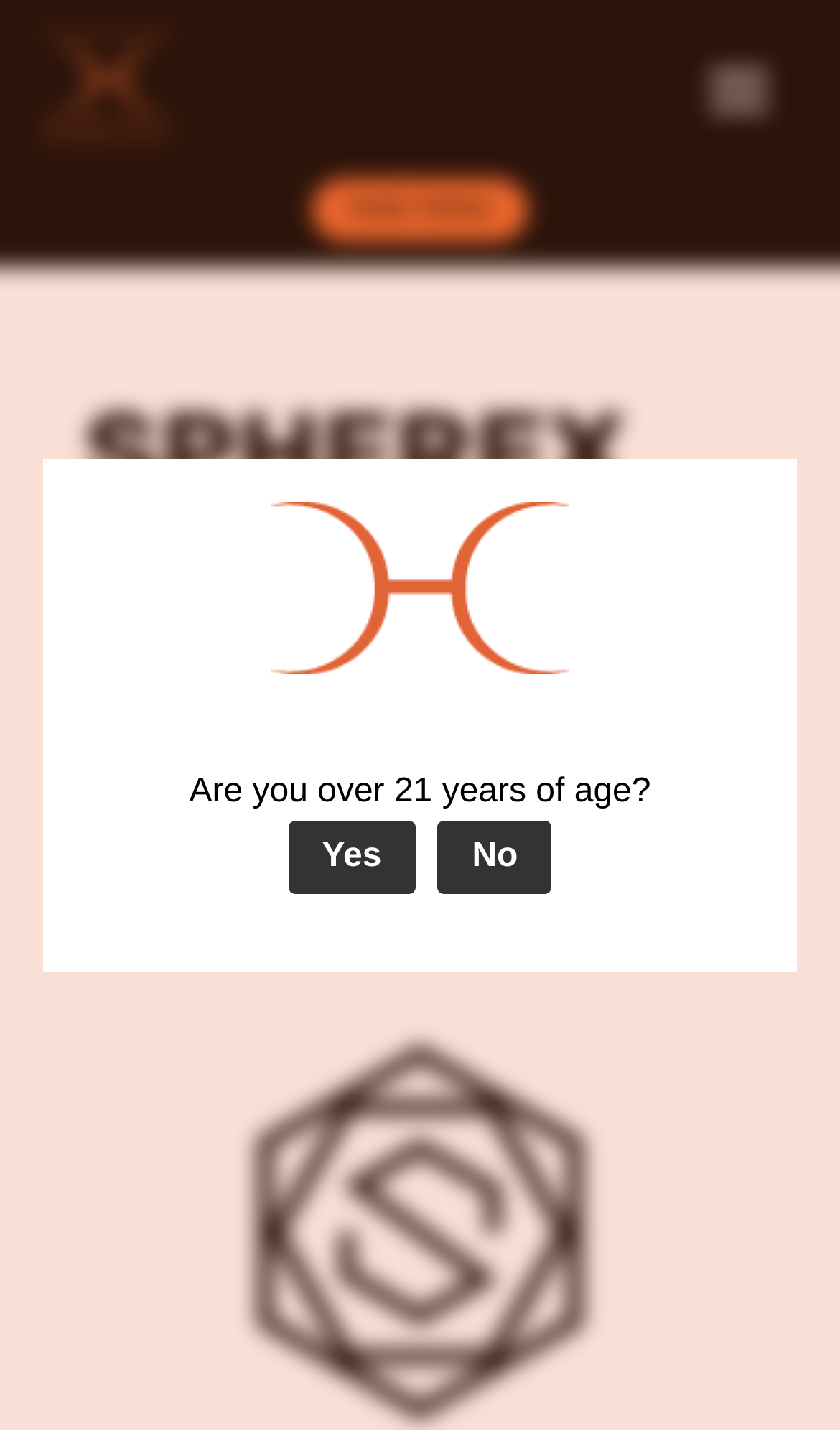Provide a thorough description of this webpage.

The webpage appears to be the homepage of Spherex, a company that produces vape cartridges and dablicators. At the top left corner, there is a logo of Colorado Harvest Company, which is also a link. Below the logo, there is a link to "Order Online". 

In the center of the page, there is a large heading "SPHEREX" that spans almost the entire width of the page. Below the heading, there is a paragraph of text that welcomes users to the world of Spherex, describing the company as a trailblazer in the industry that employs cutting-edge extraction and refinement techniques to produce high-quality products. The paragraph is divided into two parts, with the company name "Spherex" being a link.

On top of the main content, there is a modal dialog for age verification, which is currently in focus. The dialog has an image of Colorado Harvest Company at the top, followed by a question "Are you over 21 years of age?" and two buttons "Yes" and "No" to respond to the question. The dialog is centered on the page, taking up about half of the screen's height.